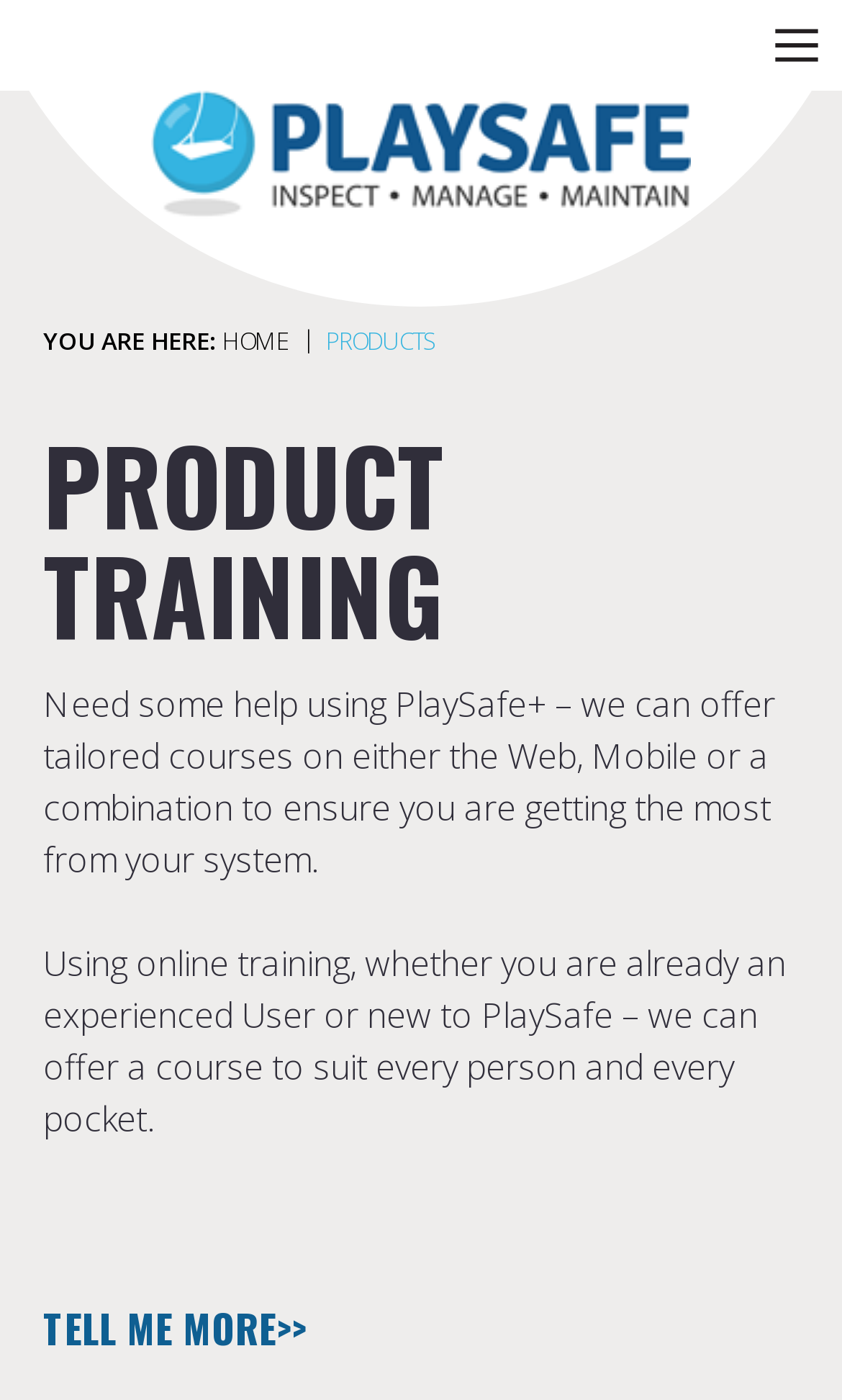How can users get more information about the training?
From the image, provide a succinct answer in one word or a short phrase.

Tell me more